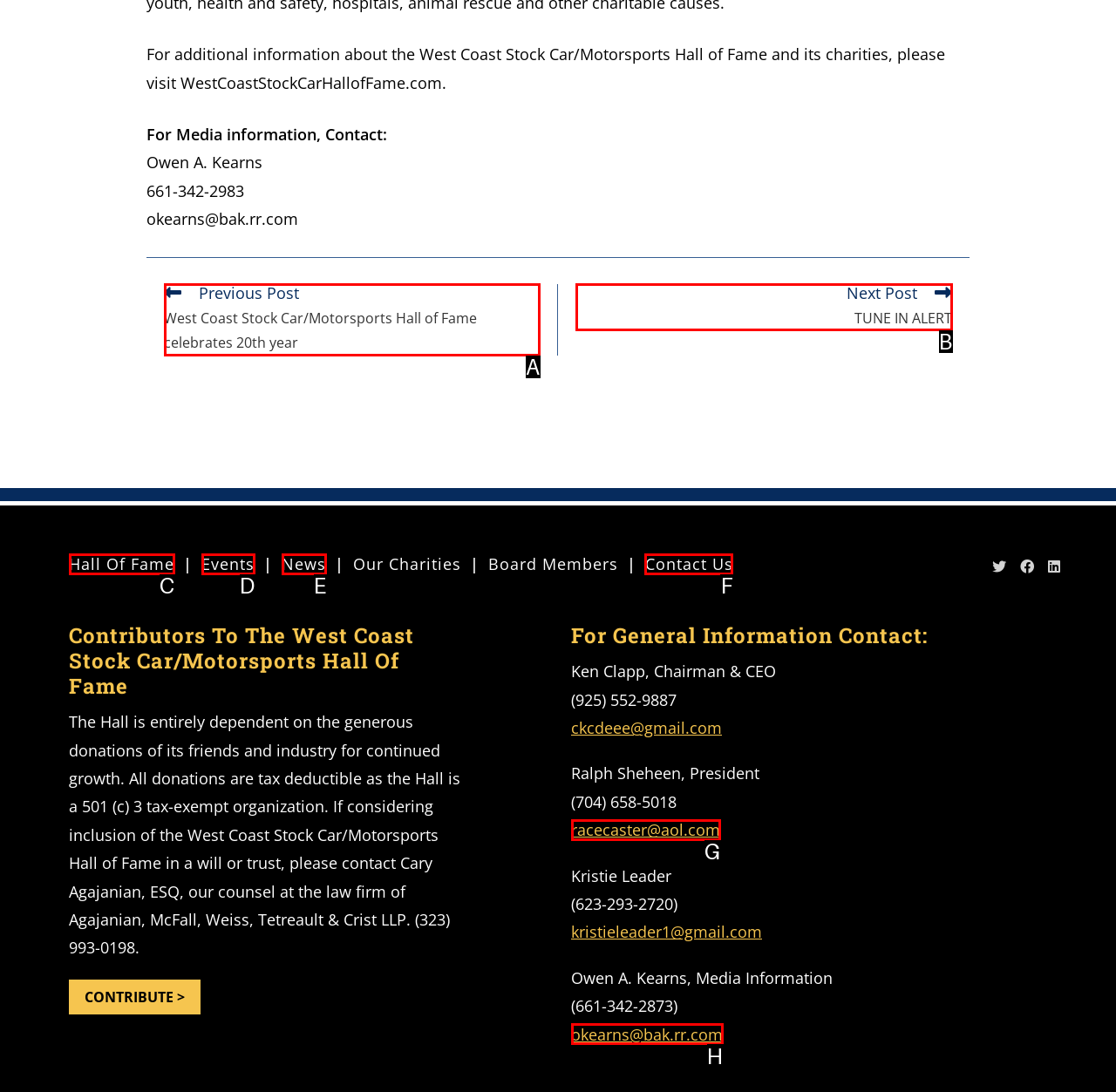Determine the letter of the element I should select to fulfill the following instruction: Contact Us. Just provide the letter.

F